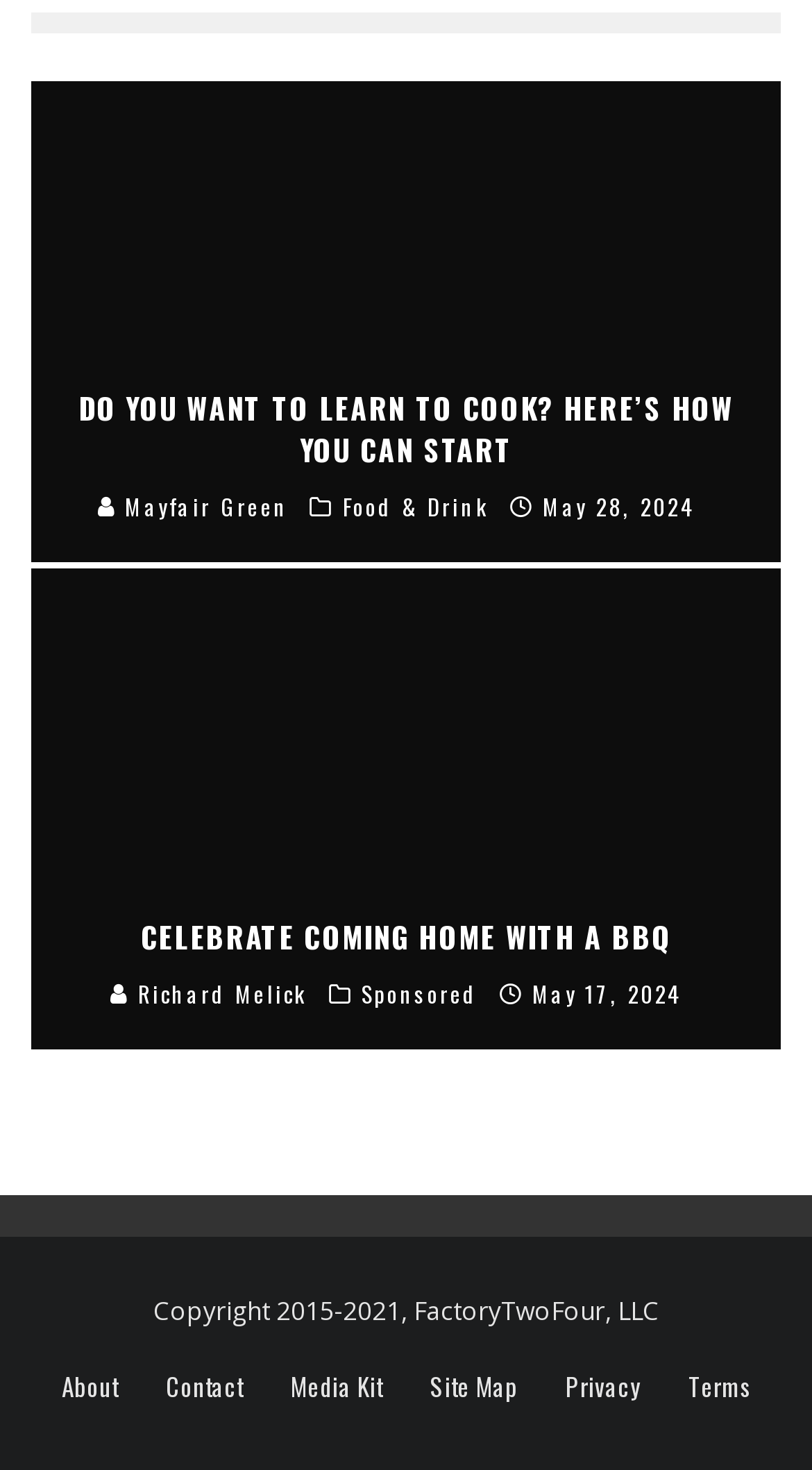Predict the bounding box coordinates of the area that should be clicked to accomplish the following instruction: "Click on the 'Mayfair Green' link". The bounding box coordinates should consist of four float numbers between 0 and 1, i.e., [left, top, right, bottom].

[0.12, 0.332, 0.355, 0.355]